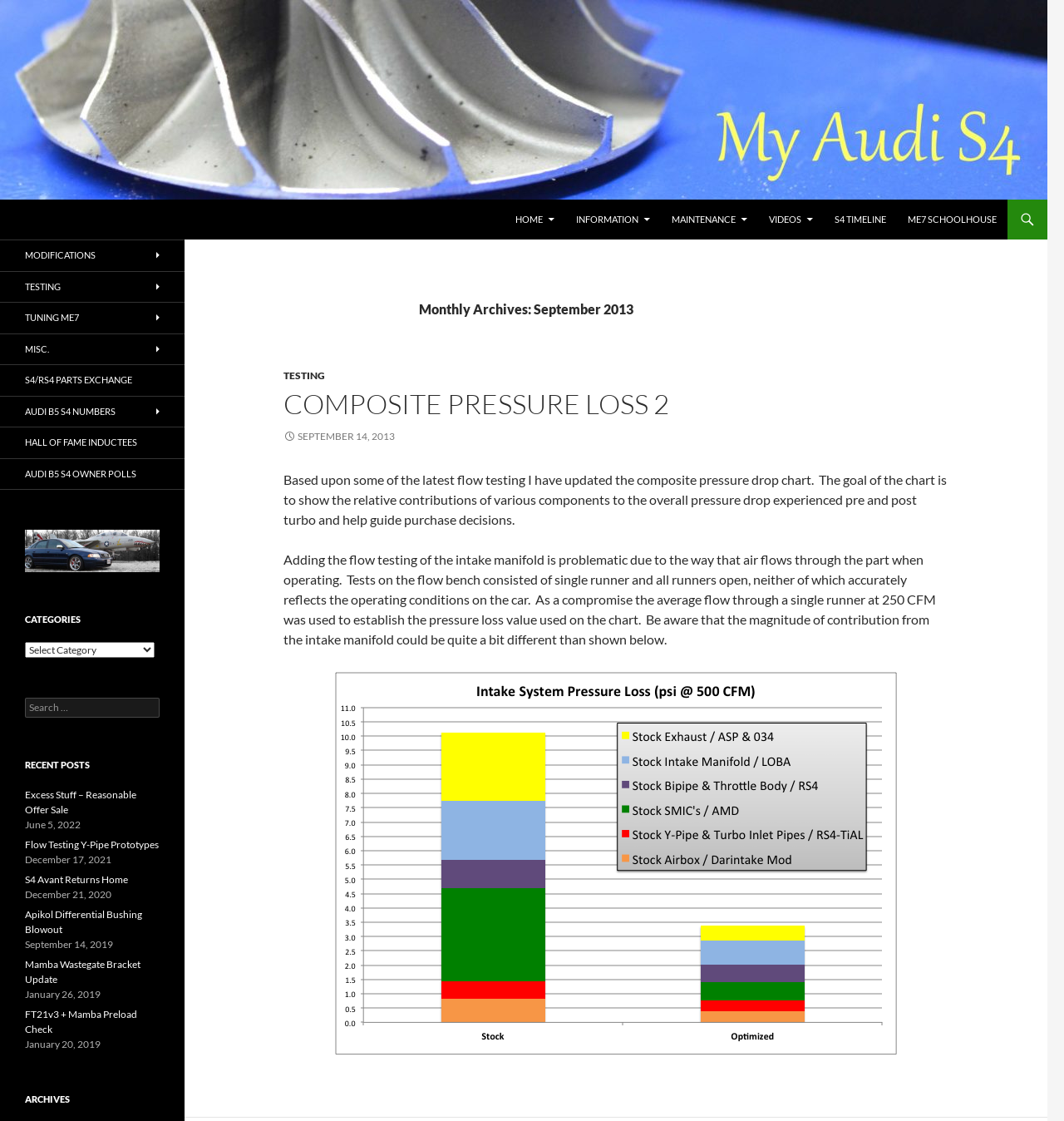Detail the various sections and features present on the webpage.

The webpage is about an Audi S4 enthusiast's blog, specifically focused on the month of September 2013. At the top, there is a header section with a link to "My Audi S4" and an image with the same title. Below this, there is a navigation menu with links to "HOME", "INFORMATION", "MAINTENANCE", "VIDEOS", "S4 TIMELINE", and "ME7 SCHOOLHOUSE".

On the left side of the page, there is a sidebar with links to various categories, including "MODIFICATIONS", "TESTING", "TUNING ME7", "MISC.", "S4/RS4 PARTS EXCHANGE", "AUDI B5 S4 NUMBERS", "HALL OF FAME INDUCTEES", and "AUDI B5 S4 OWNER POLLS". There is also an image of a Santorin S4 beside an F-14 Tomcat Jet.

The main content area of the page is divided into two sections. The top section has a heading "Monthly Archives: September 2013" and contains a single article with a heading "COMPOSITE PRESSURE LOSS 2". The article discusses the update of a composite pressure drop chart and explains the methodology used to test the intake manifold. There is also a link to "Composite system pressure losses" with an accompanying image.

The bottom section of the main content area has headings for "CATEGORIES", "RECENT POSTS", and "ARCHIVES". The "CATEGORIES" section has a combobox with a list of categories, while the "RECENT POSTS" section lists several recent posts with links to the full articles and their corresponding dates.